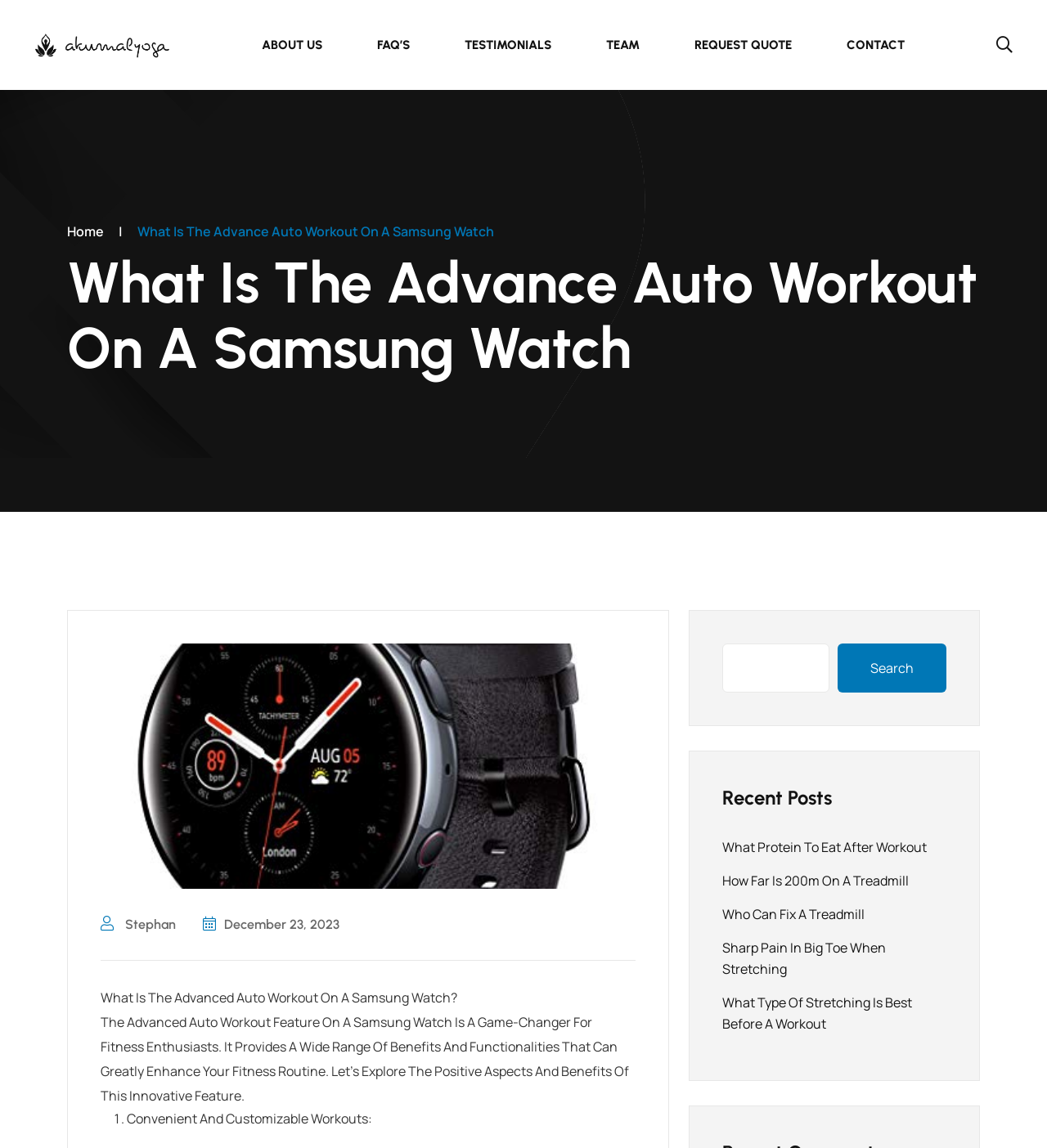Using the information in the image, give a detailed answer to the following question: What type of workouts are discussed on this webpage?

The webpage is discussing fitness workouts, specifically the Advanced Auto Workout feature on a Samsung Watch, which is a feature designed for fitness enthusiasts.